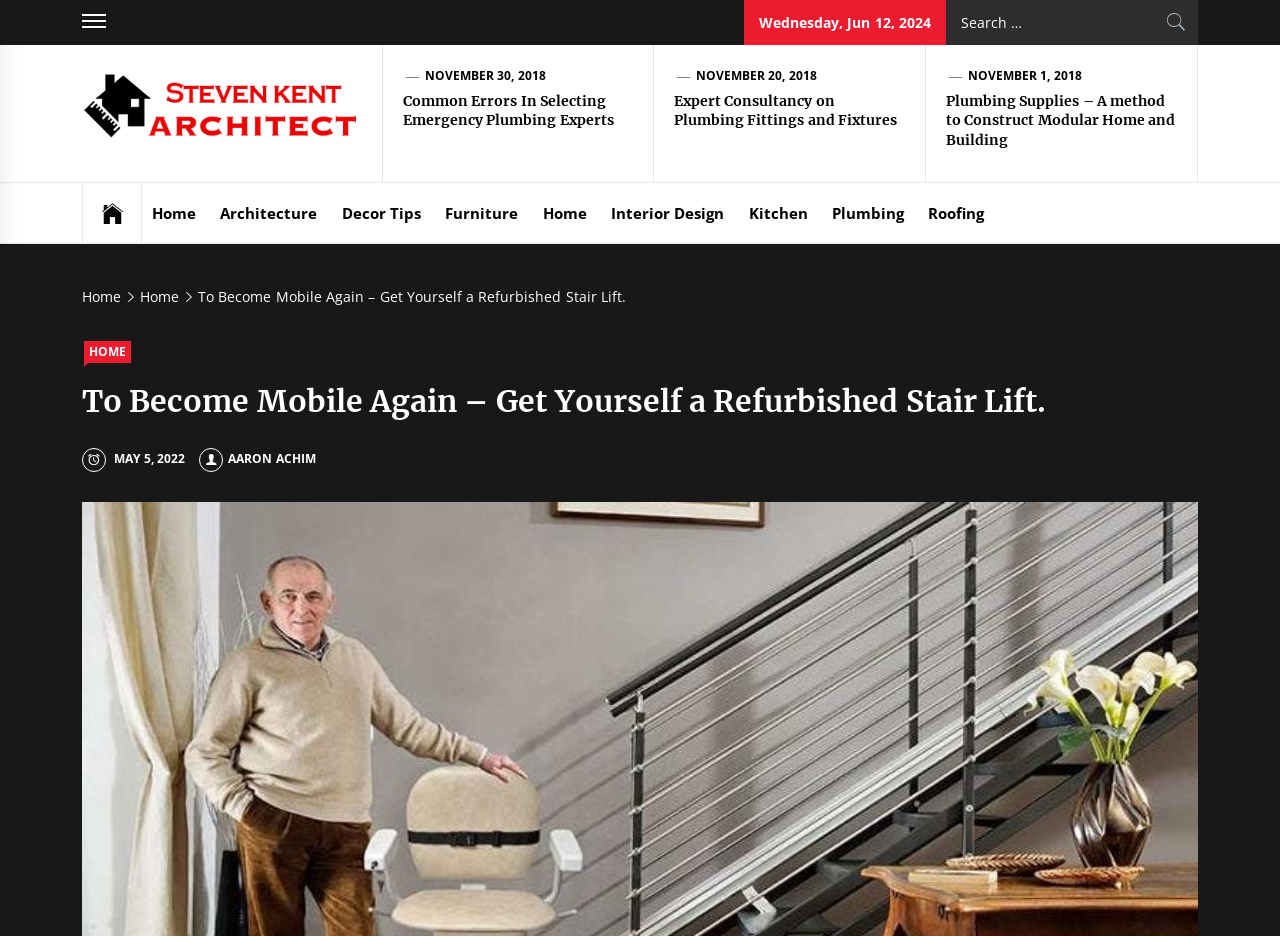Pinpoint the bounding box coordinates for the area that should be clicked to perform the following instruction: "Read the article about Plumbing Supplies".

[0.739, 0.098, 0.92, 0.161]